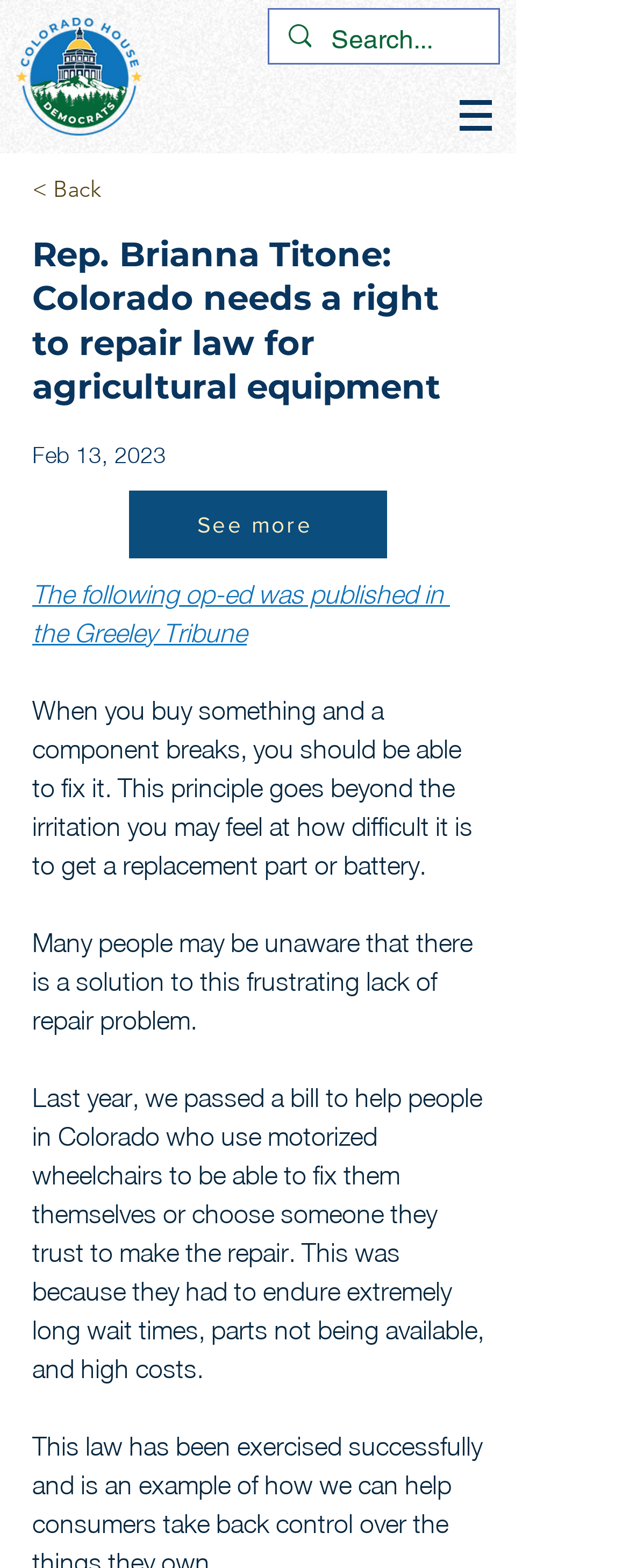What is the date of the article?
Using the visual information, reply with a single word or short phrase.

Feb 13, 2023